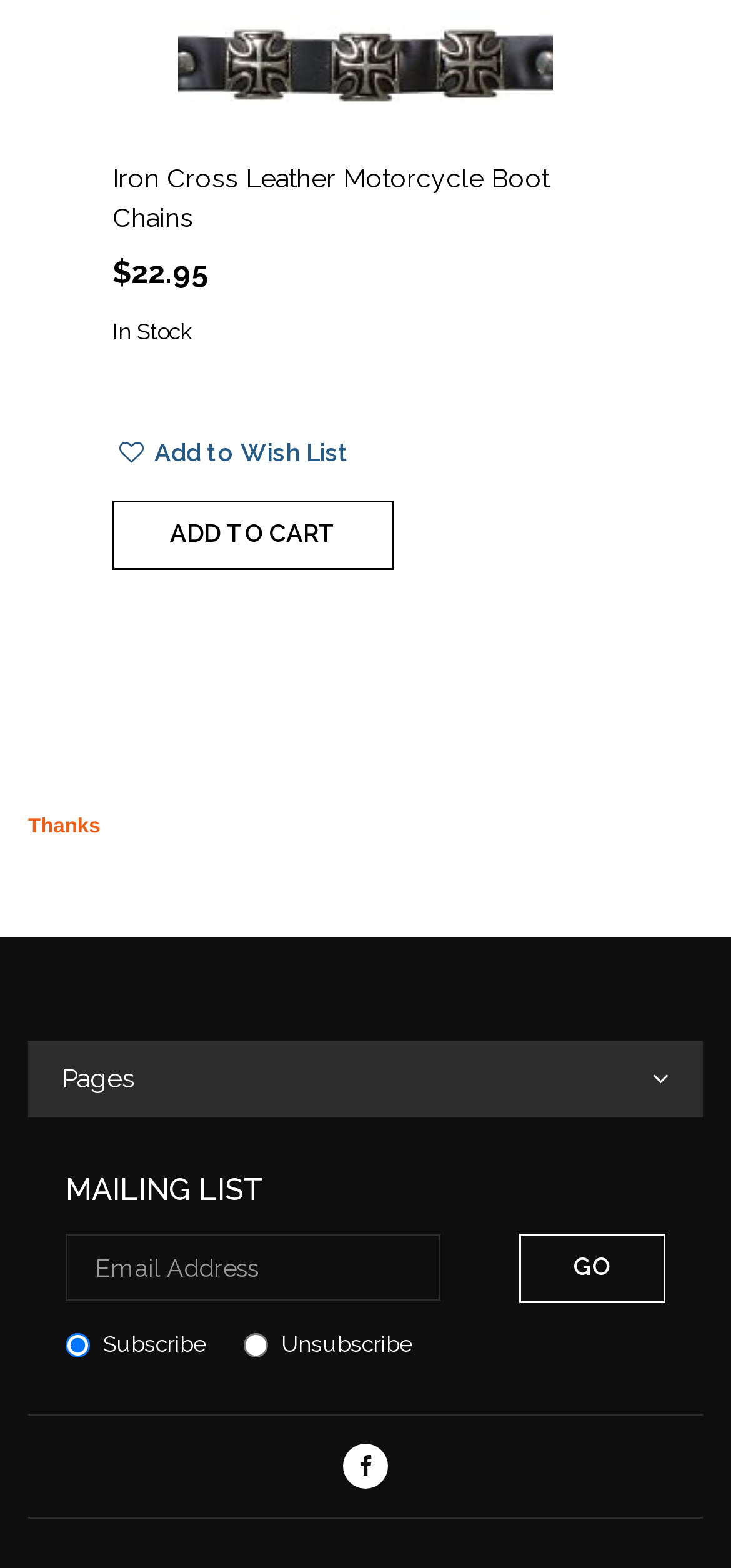Please identify the bounding box coordinates for the region that you need to click to follow this instruction: "Open a new window".

[0.469, 0.921, 0.531, 0.949]